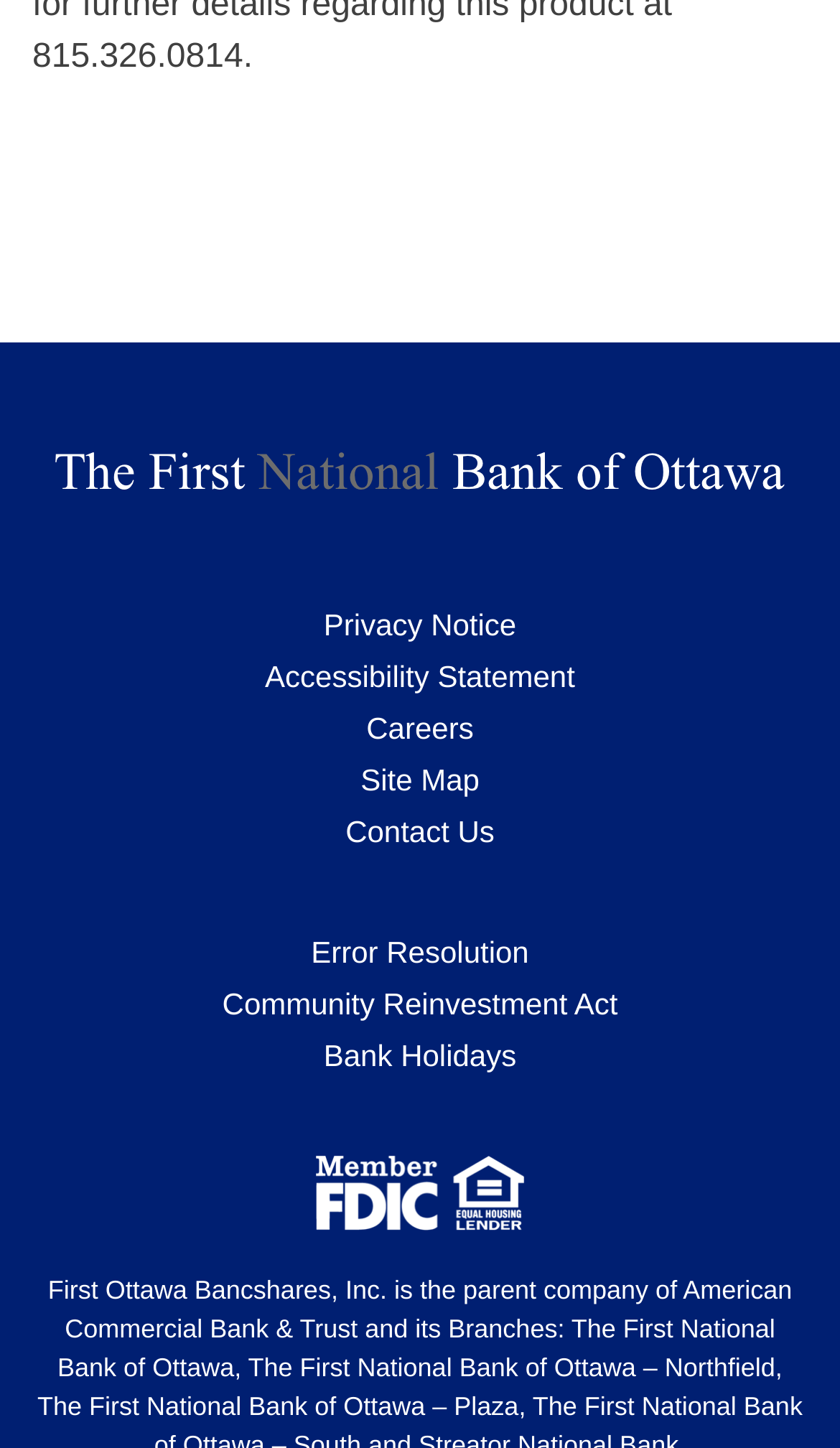Identify the bounding box coordinates necessary to click and complete the given instruction: "check bintangmpo".

None